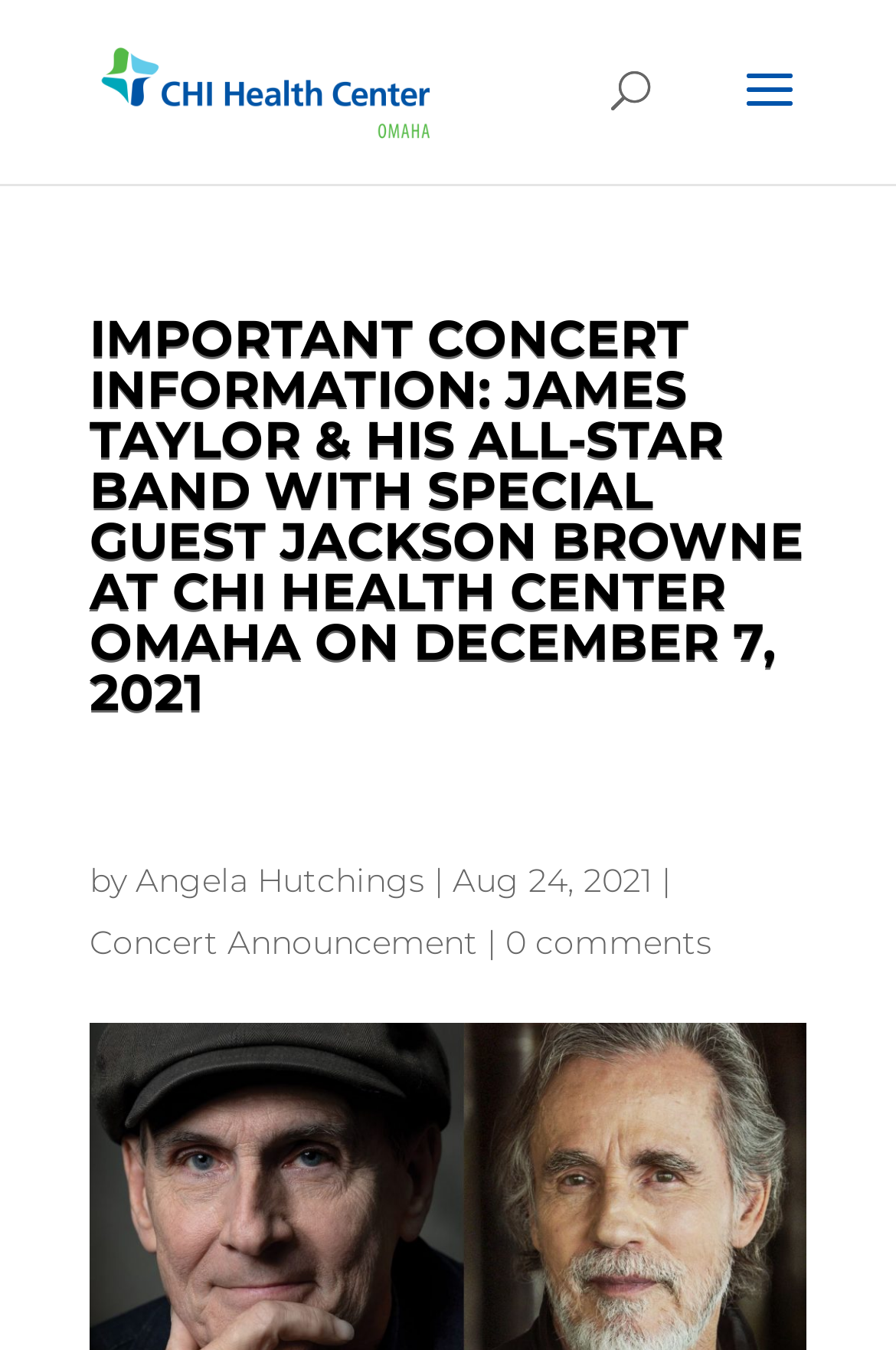Determine the bounding box coordinates of the UI element that matches the following description: "alt="CHI Health Center Arena"". The coordinates should be four float numbers between 0 and 1 in the format [left, top, right, bottom].

[0.11, 0.05, 0.479, 0.082]